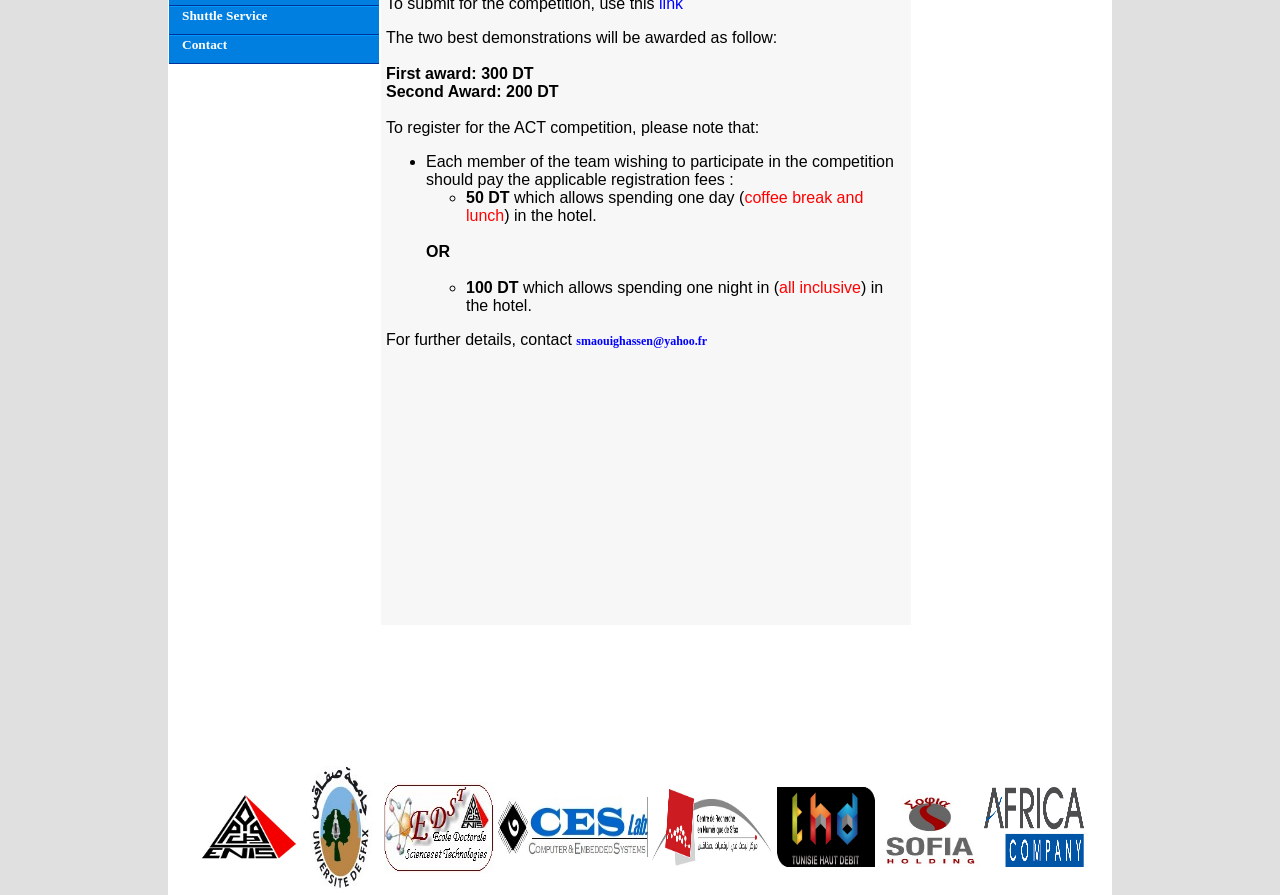Predict the bounding box of the UI element based on the description: "Contact". The coordinates should be four float numbers between 0 and 1, formatted as [left, top, right, bottom].

[0.132, 0.039, 0.296, 0.072]